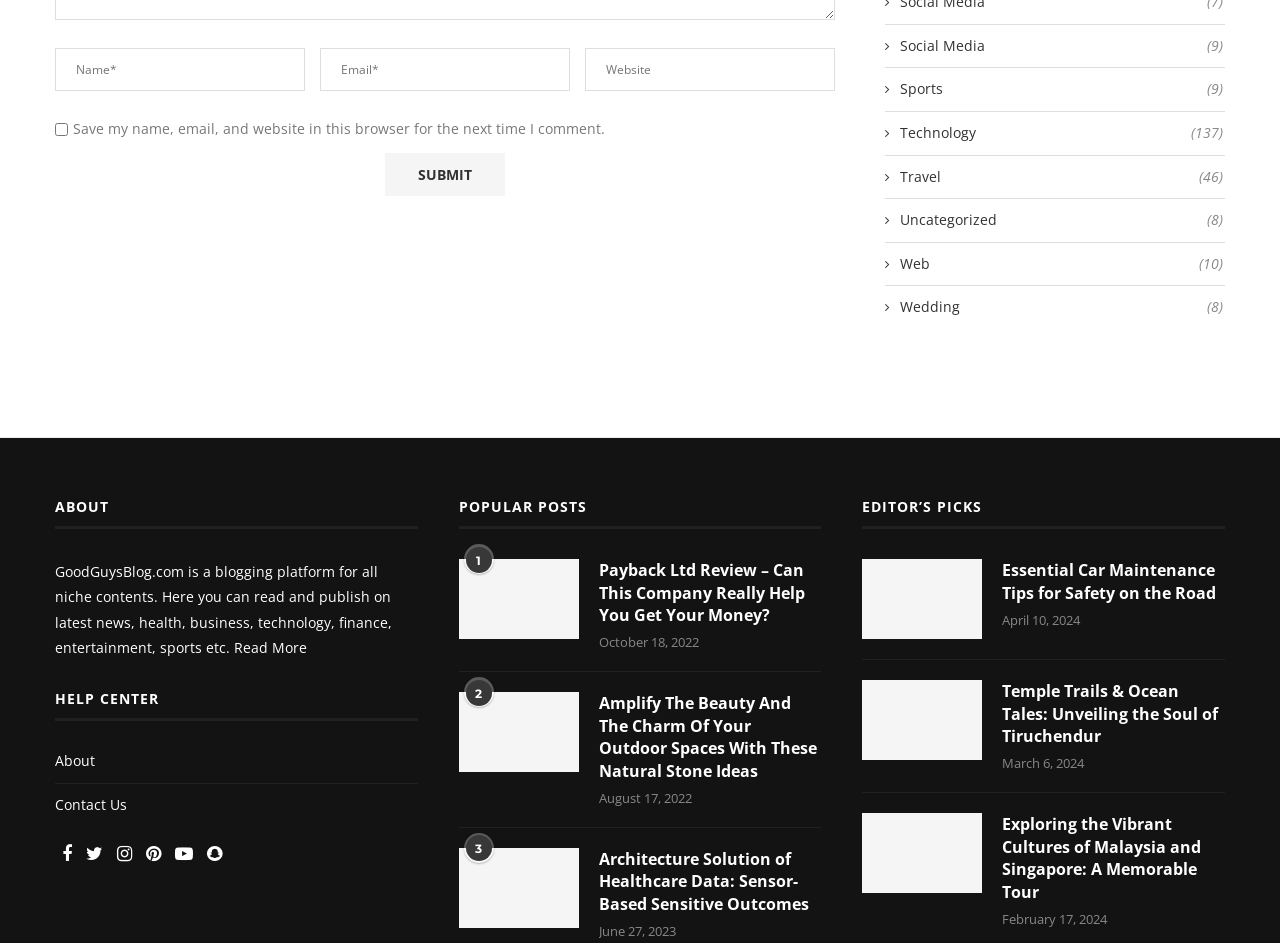Find the bounding box coordinates for the element that must be clicked to complete the instruction: "Visit the help center". The coordinates should be four float numbers between 0 and 1, indicated as [left, top, right, bottom].

[0.043, 0.797, 0.074, 0.817]